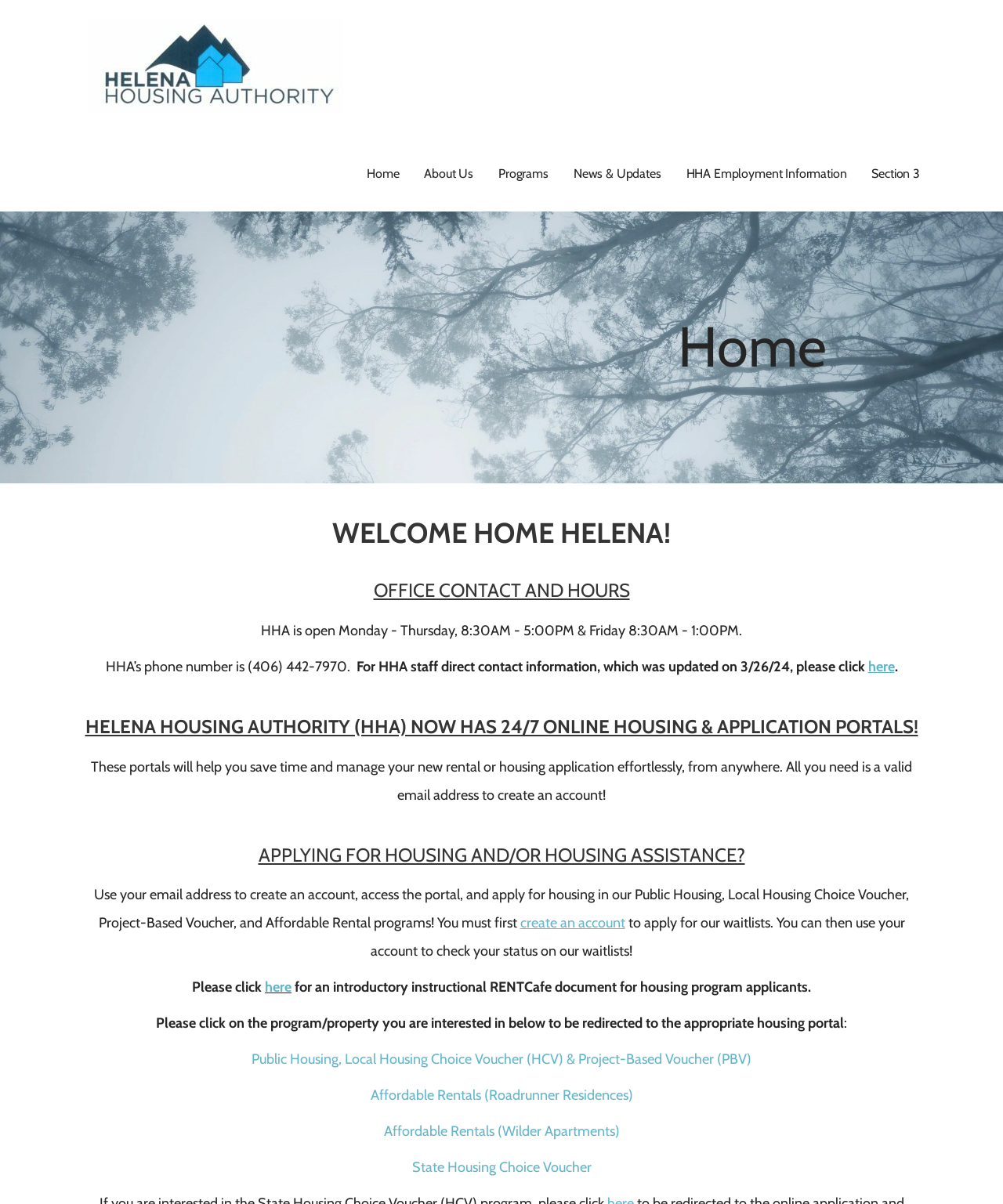Show the bounding box coordinates of the region that should be clicked to follow the instruction: "Click on the 'create an account' link."

[0.518, 0.759, 0.623, 0.774]